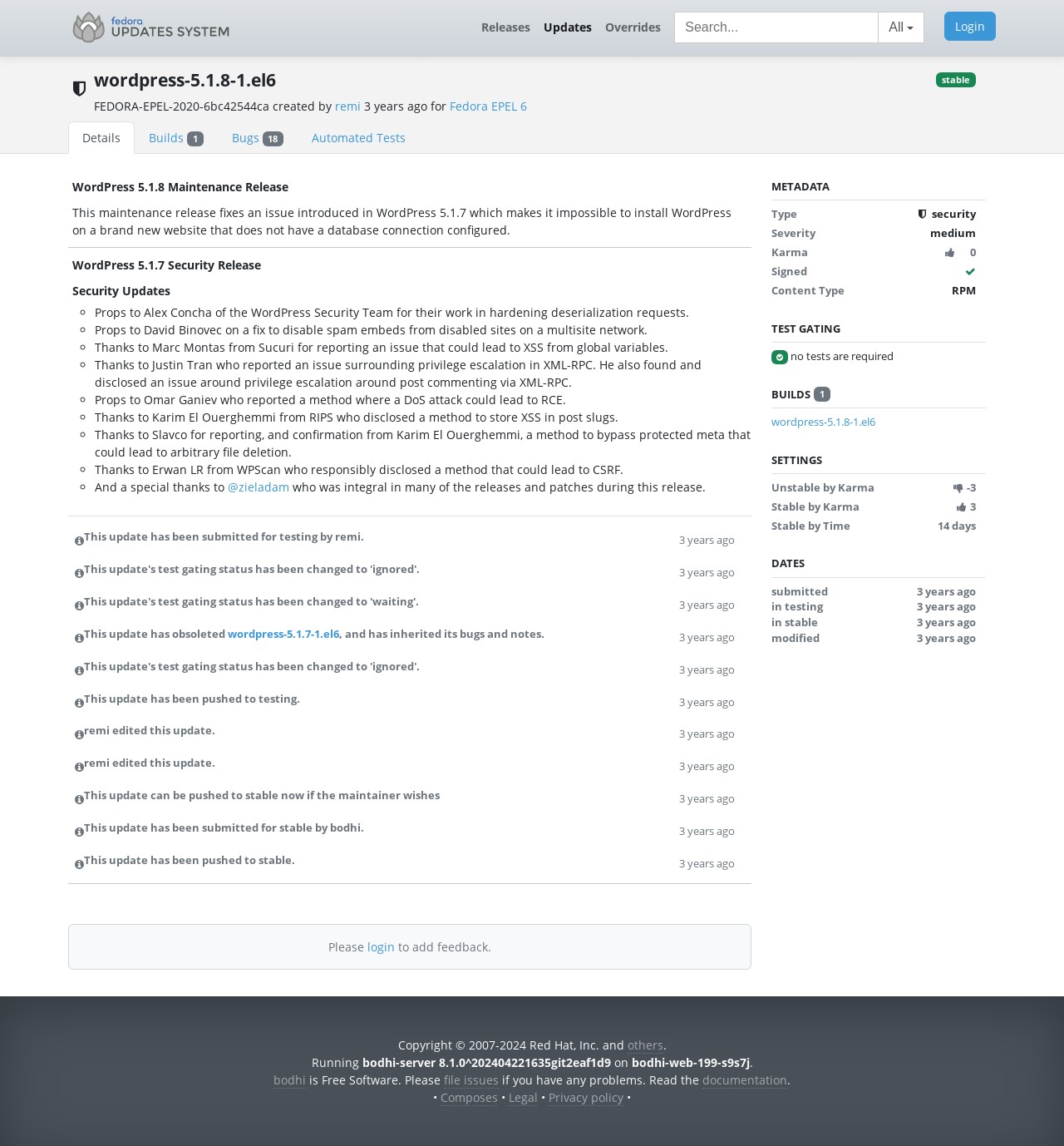Offer a meticulous caption that includes all visible features of the webpage.

This webpage is about the management of Fedora Project updates, specifically a security update for WordPress. At the top, there is a Fedora Update System logo and a link to the Fedora Update System. Below that, there are links to Releases, Updates, Overrides, and a search bar. On the right side, there is a login link.

The main content of the page is divided into two sections. The first section provides information about the update, including the update ID, the creator, and the creation date. There is also a heading that indicates the update is for WordPress 5.1.8-1.el6.

The second section is a tab panel with four tabs: Details, Builds 1, Bugs 18, and Automated Tests. The Details tab is selected by default and contains a description of the WordPress 5.1.8 maintenance release, which fixes an issue introduced in WordPress 5.1.7. Below that, there is a list of security updates, including fixes for deserialization requests, spam embeds, and privilege escalation. Each item in the list is marked with a bullet point.

Further down, there are several sections that provide information about the update's status, including when it was submitted for testing, when it was pushed to stable, and when it was edited. There are also links to the update's history, including when it was submitted, tested, and pushed to stable.

At the bottom of the page, there is a separator line, followed by a message asking users to login to add feedback. On the right side, there is a metadata section that provides additional information about the update, including its type, severity, and karma.